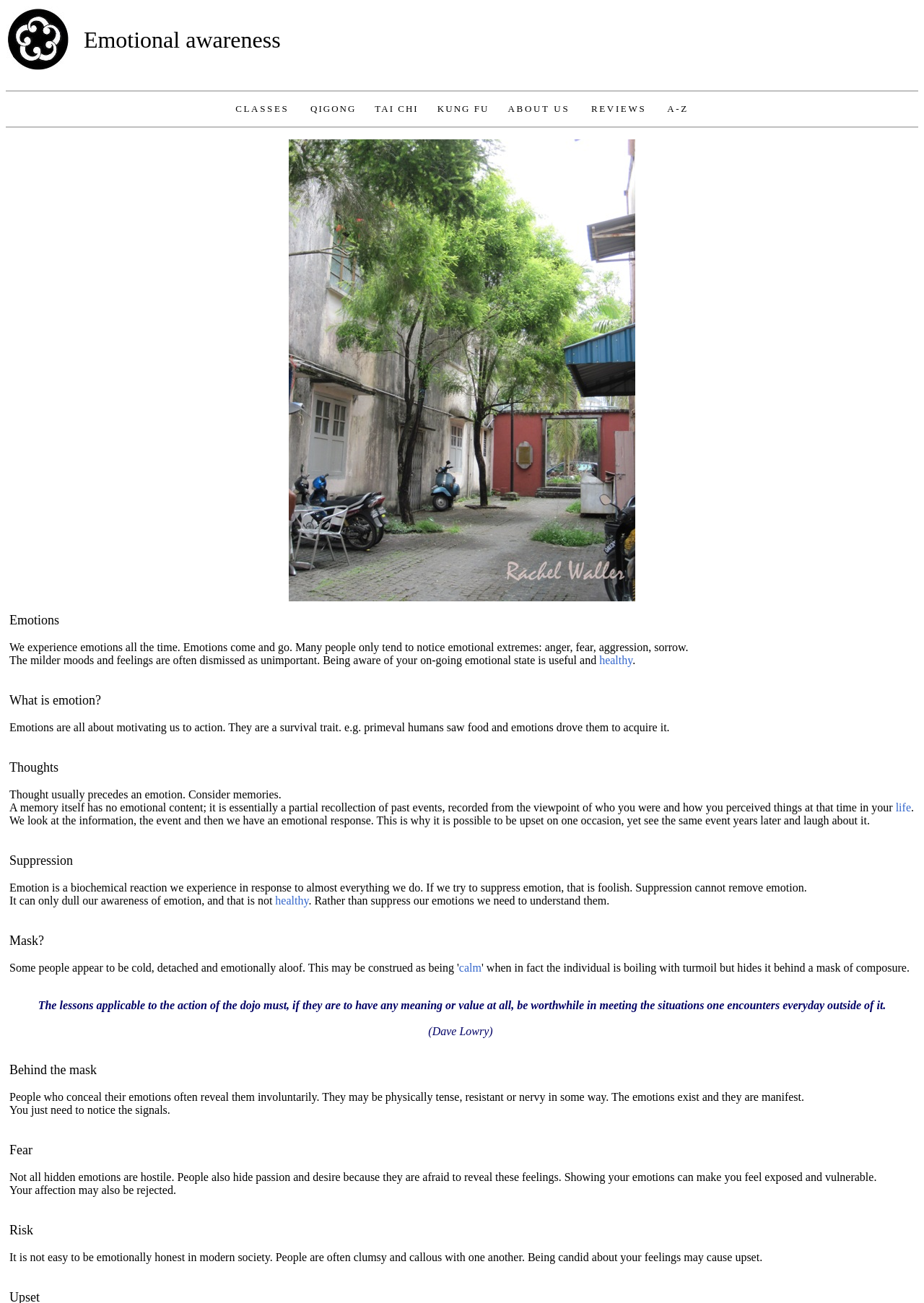Locate the bounding box coordinates of the clickable area to execute the instruction: "Click the QIGONG link". Provide the coordinates as four float numbers between 0 and 1, represented as [left, top, right, bottom].

[0.336, 0.079, 0.385, 0.088]